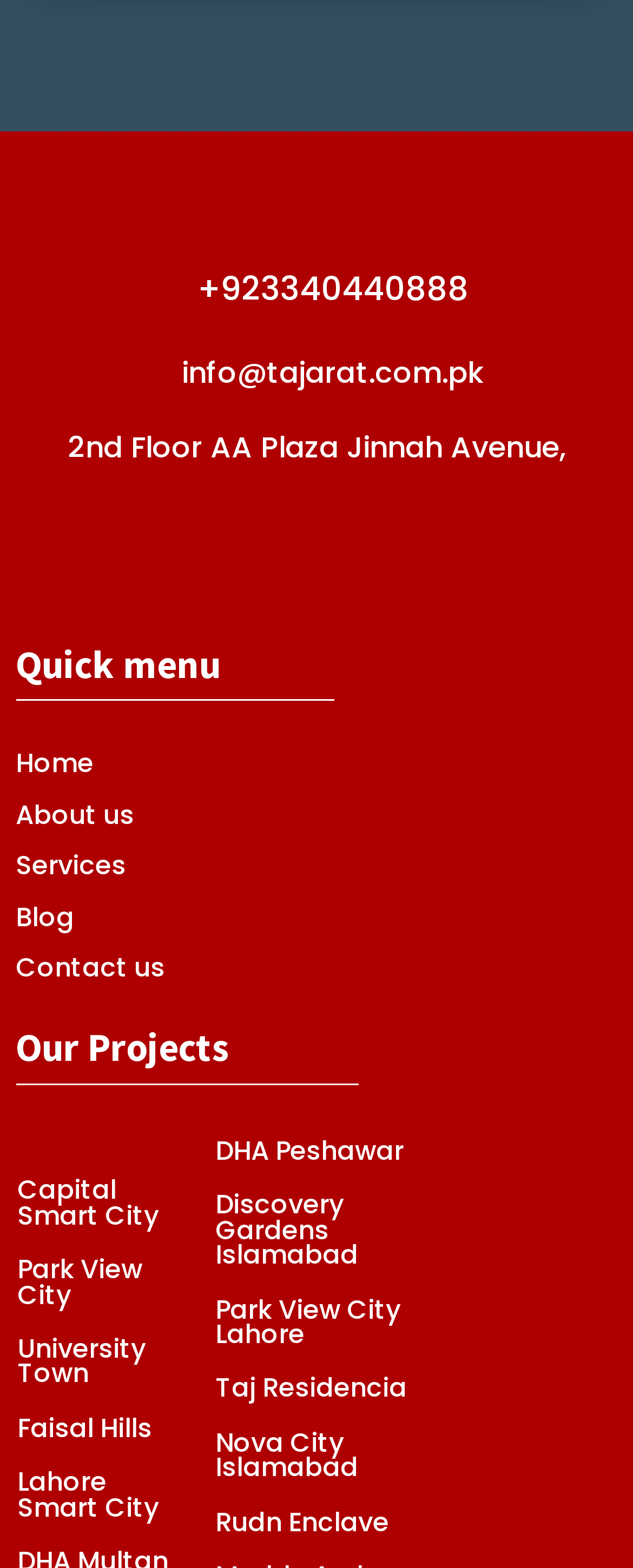How many social media links are there?
Respond to the question with a single word or phrase according to the image.

6